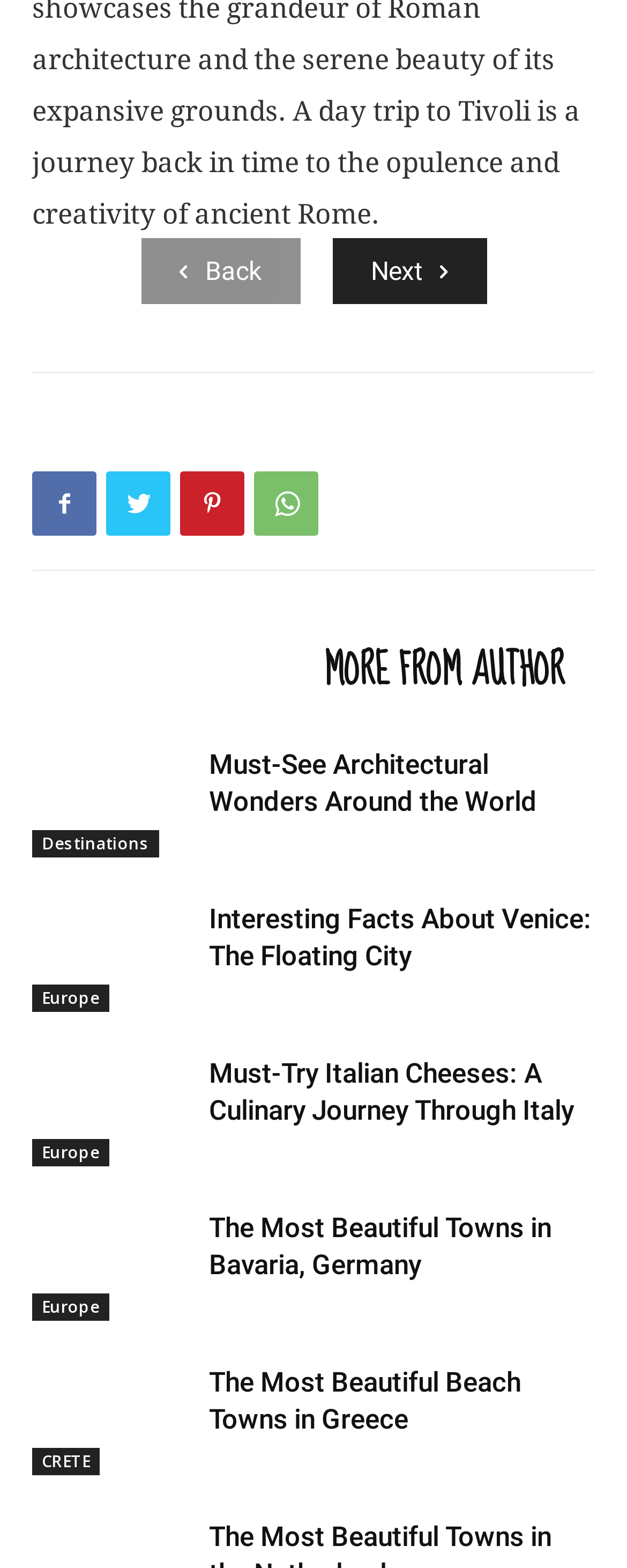What is the region of the article 'The Most Beautiful Beach Towns in Greece'?
From the screenshot, supply a one-word or short-phrase answer.

CRETE